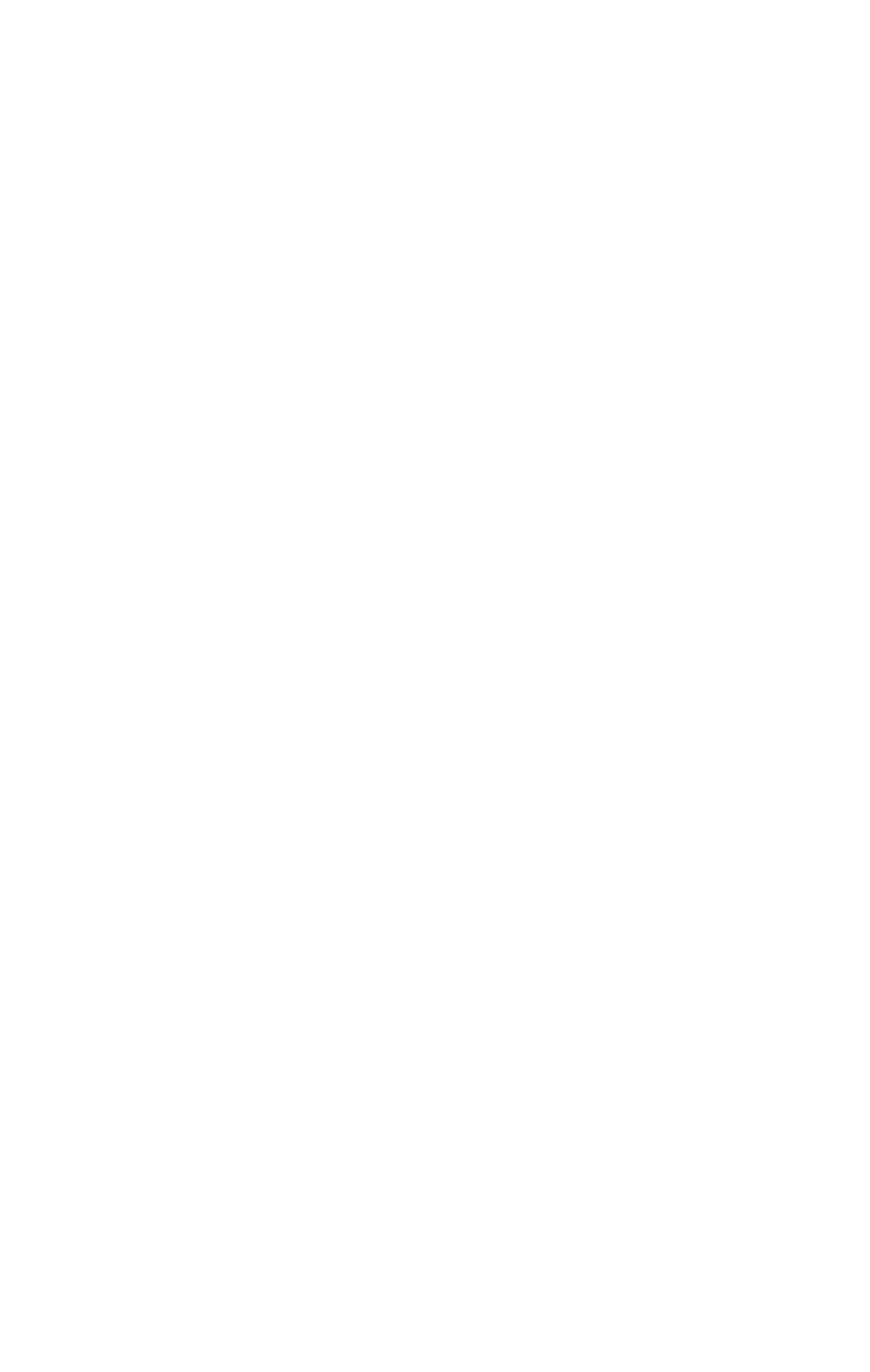Extract the bounding box coordinates for the HTML element that matches this description: "Search". The coordinates should be four float numbers between 0 and 1, i.e., [left, top, right, bottom].

None